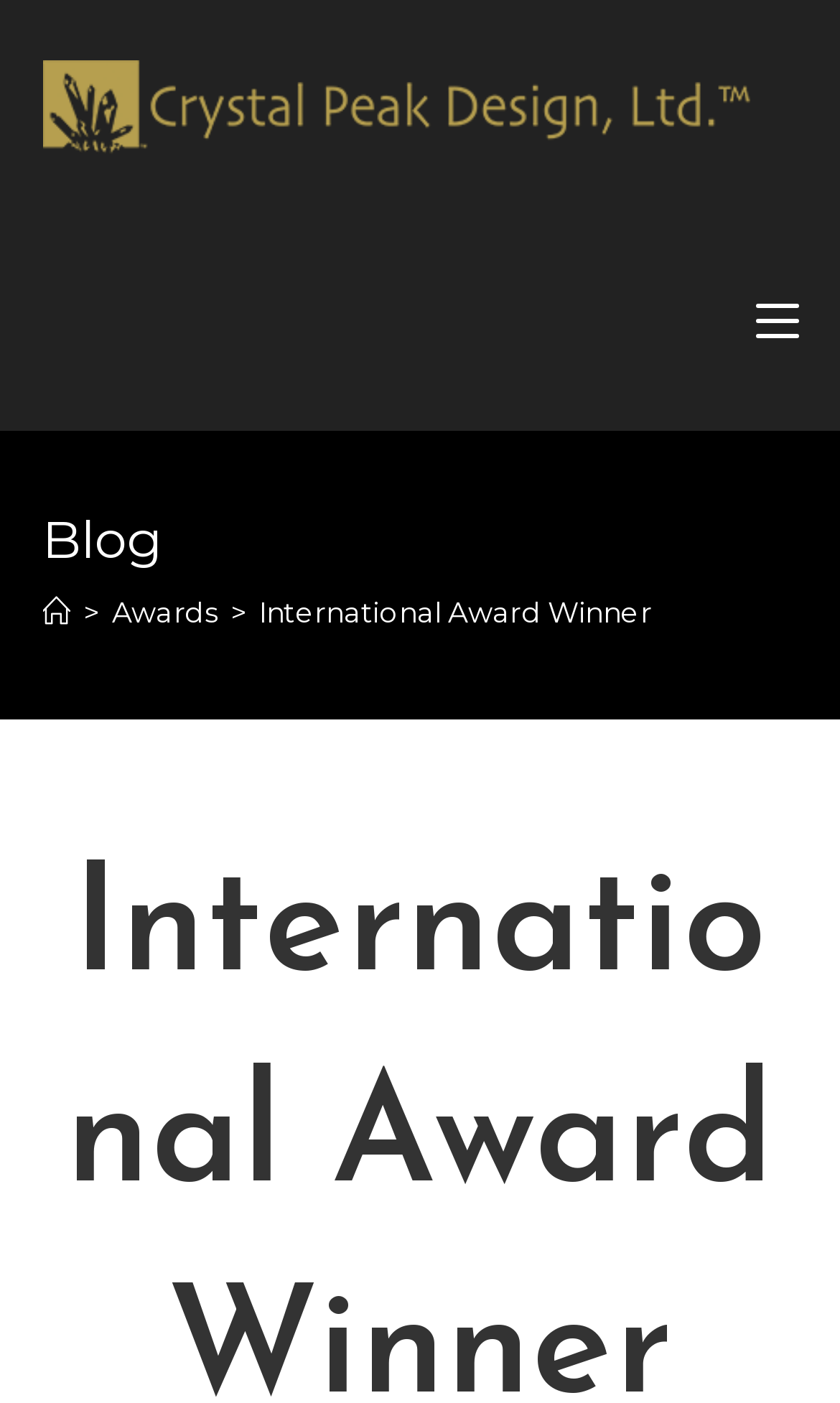Identify the bounding box of the HTML element described here: "International Award Winner". Provide the coordinates as four float numbers between 0 and 1: [left, top, right, bottom].

[0.308, 0.27, 0.776, 0.294]